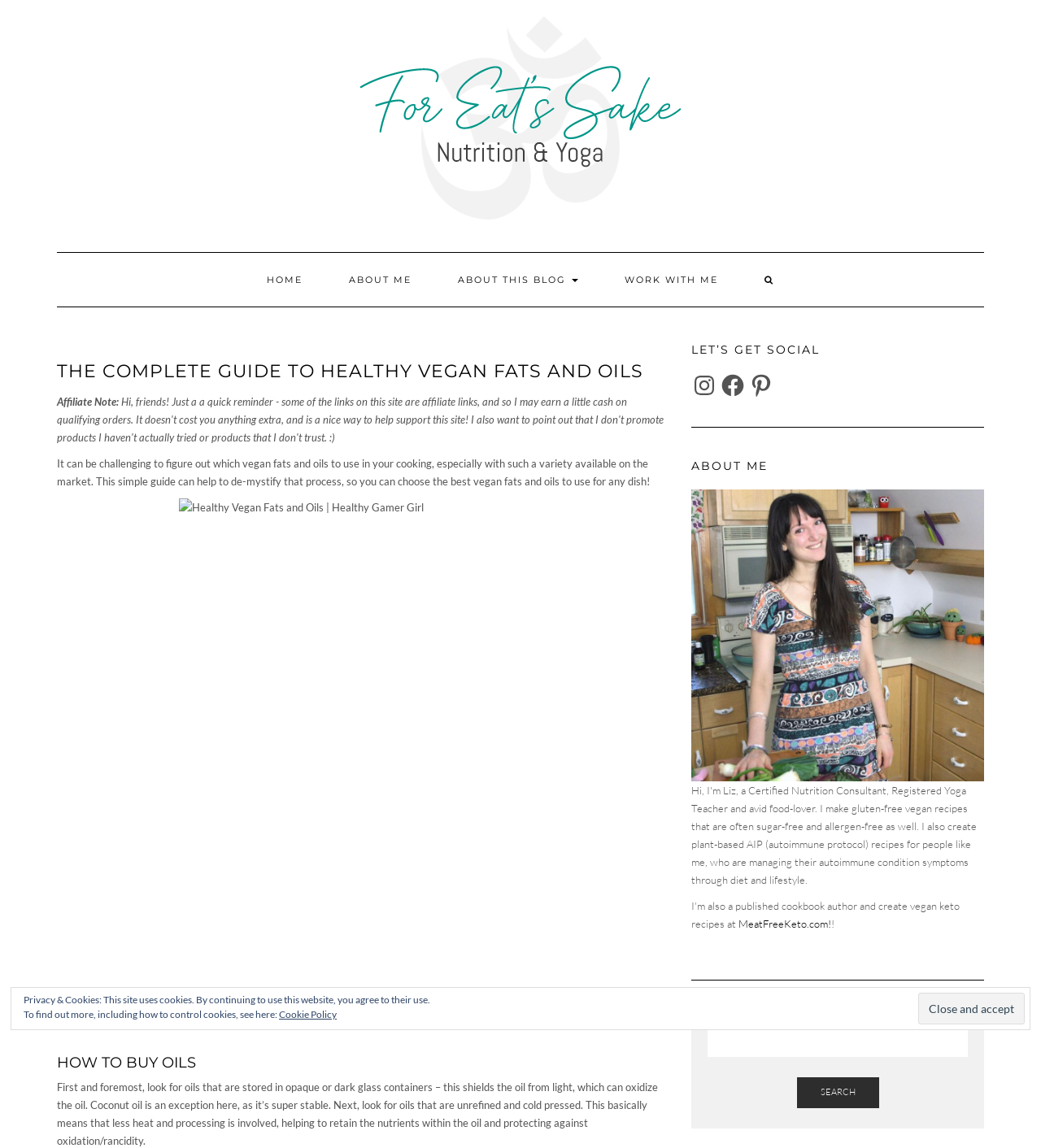What is the name of the blog?
Answer the question using a single word or phrase, according to the image.

For Eat's Sake